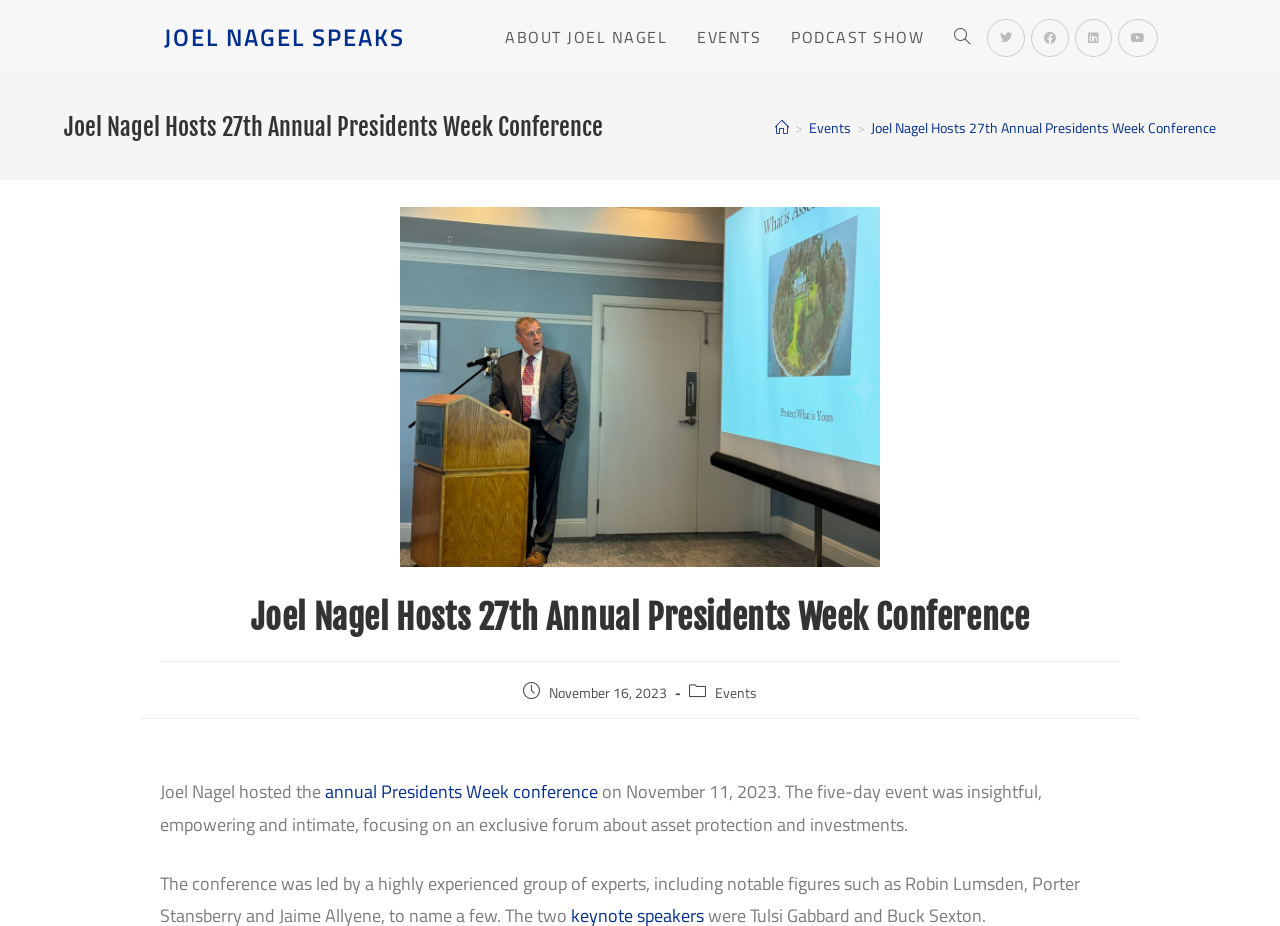Find the coordinates for the bounding box of the element with this description: "ERP Setup Services".

None